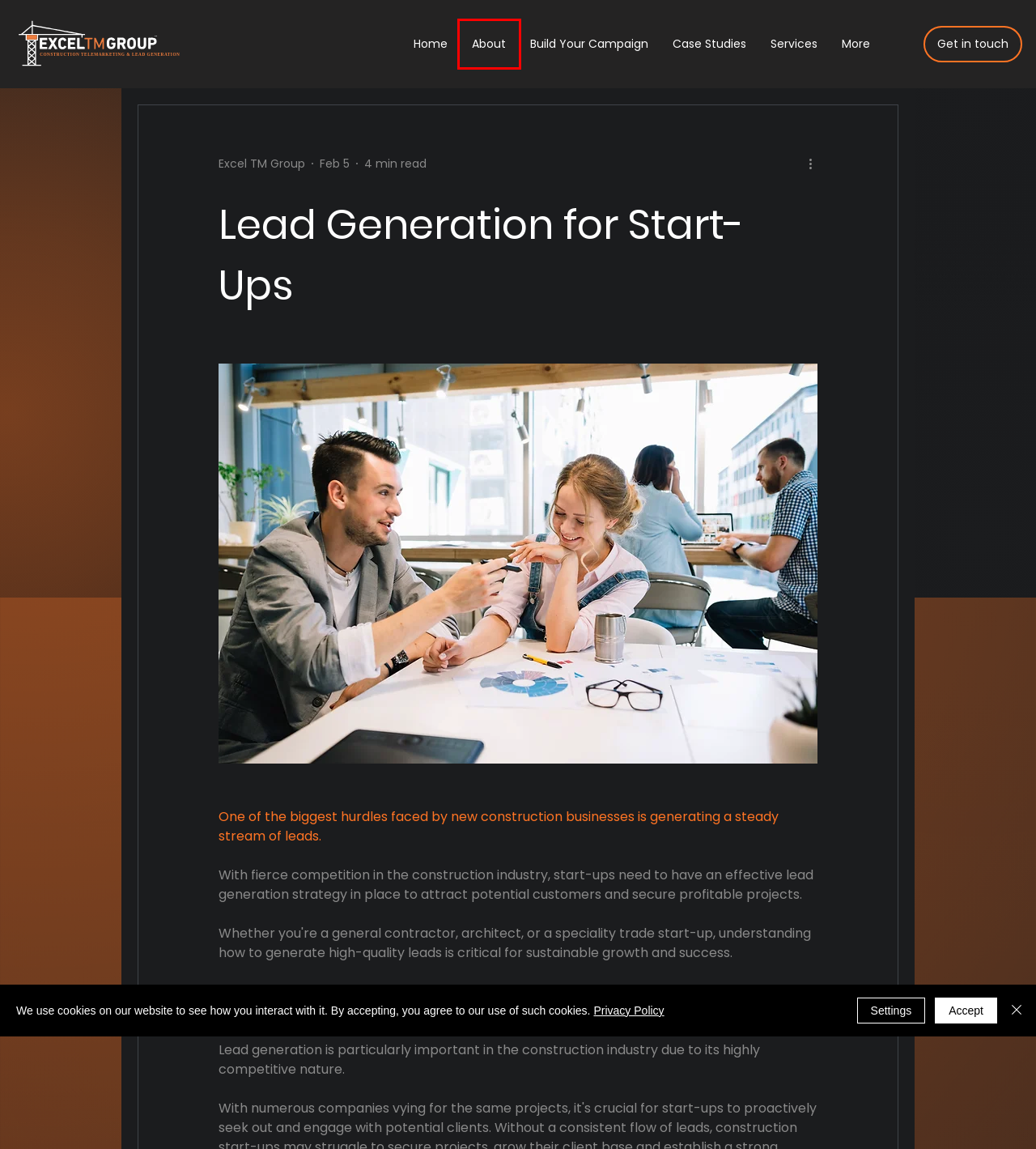Inspect the provided webpage screenshot, concentrating on the element within the red bounding box. Select the description that best represents the new webpage after you click the highlighted element. Here are the candidates:
A. Services | Excel Tm Group
B. Build Your Campaign | Excel Tm Group
C. Privacy Policy | Excel TM Group
D. About | Excel TM Group
E. Terms & Conditions | Excel TM Group
F. Get in touch | Excel TM Group
G. How Our Construction Telemarketing Team Builds Rapport with Clients
H. Case Studies | Excel Tm Group

D